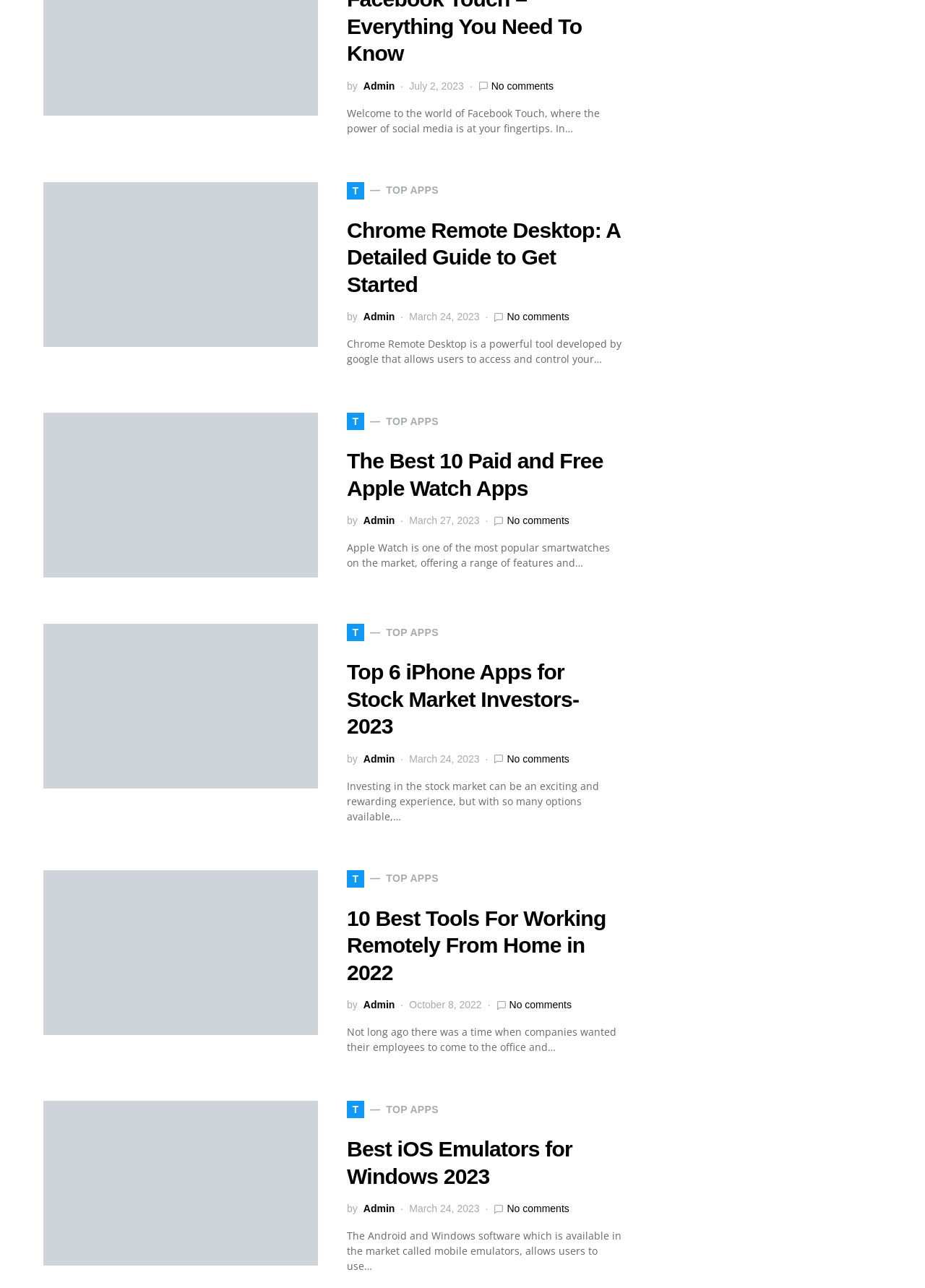How many articles are on this webpage?
Refer to the image and provide a concise answer in one word or phrase.

5